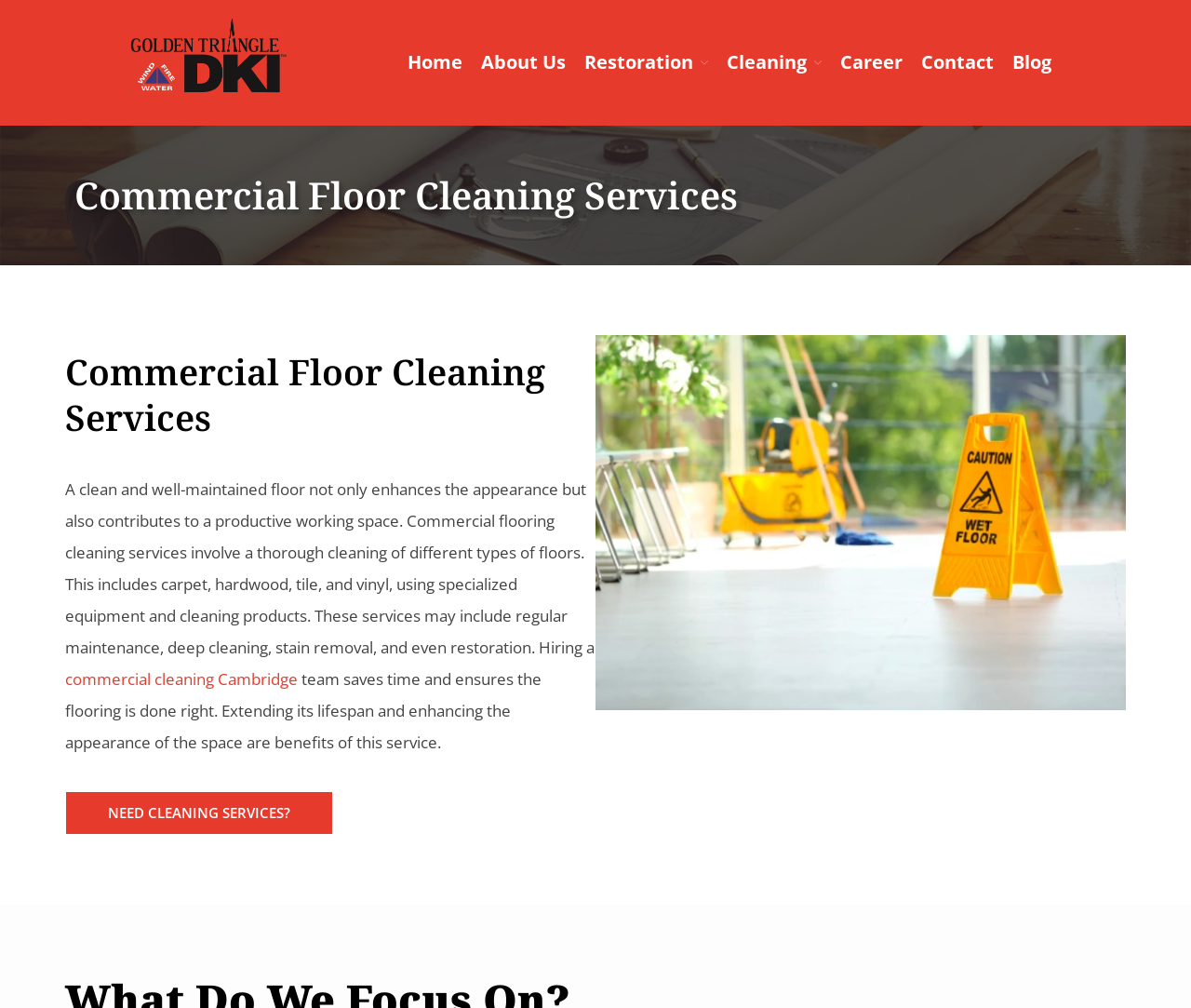Answer this question in one word or a short phrase: What is the purpose of commercial floor cleaning services?

Enhances appearance and extends lifespan